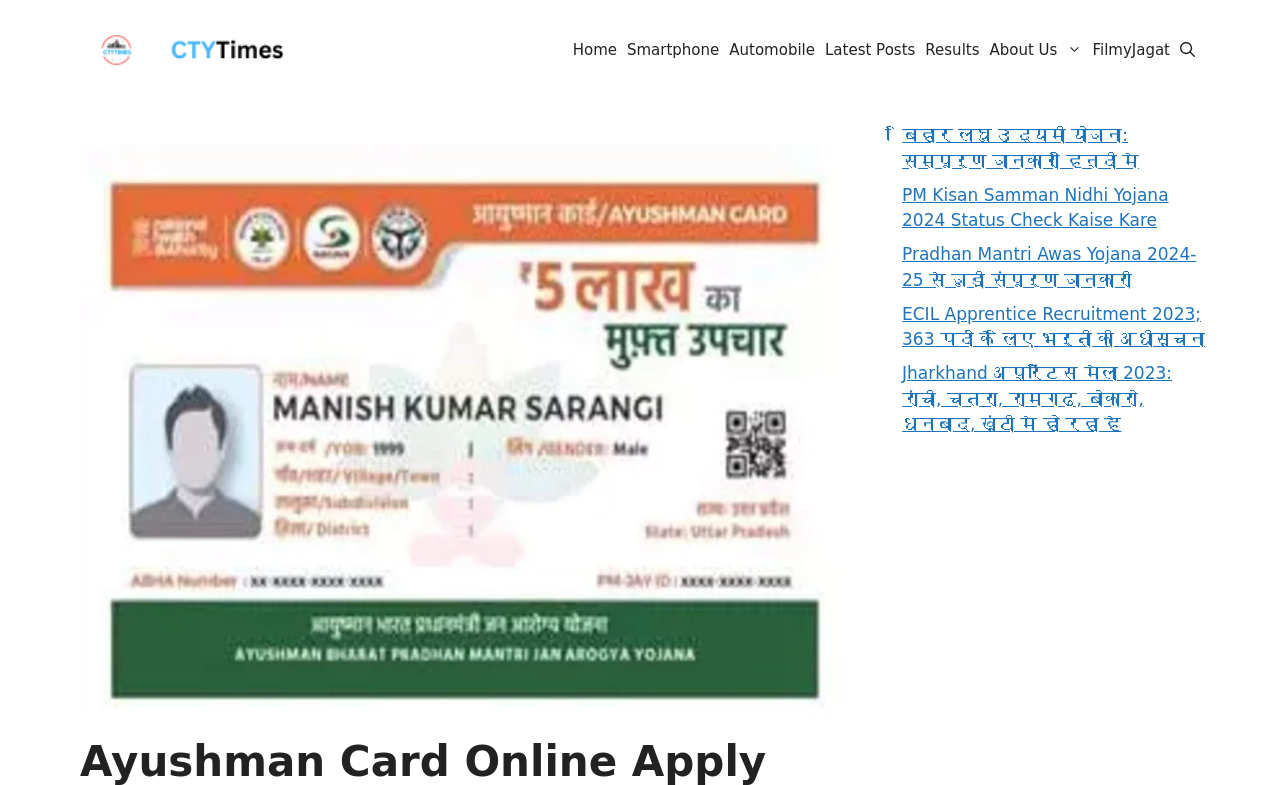Identify and extract the main heading from the webpage.

Ayushman Card Online Apply 2023; Status Check, Download Methods